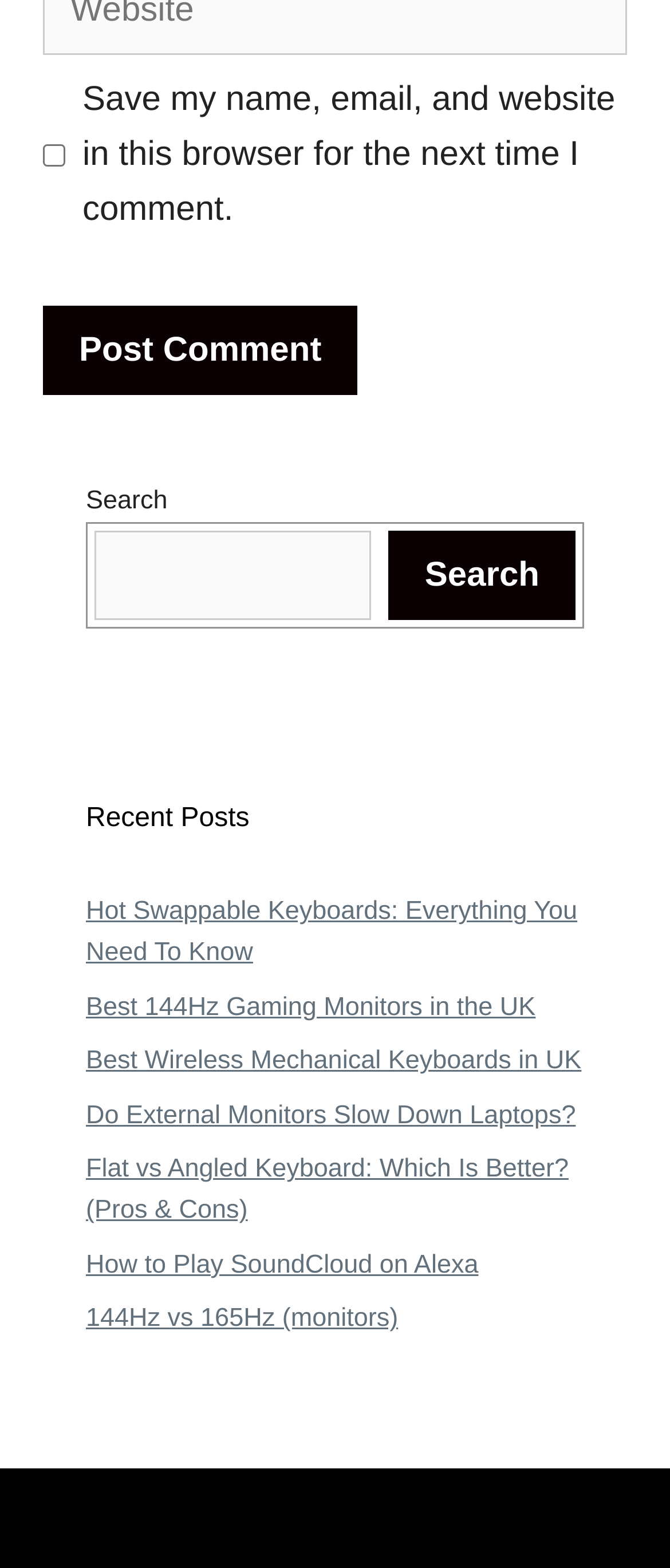Pinpoint the bounding box coordinates of the clickable element needed to complete the instruction: "Search for something". The coordinates should be provided as four float numbers between 0 and 1: [left, top, right, bottom].

[0.128, 0.339, 0.555, 0.396]